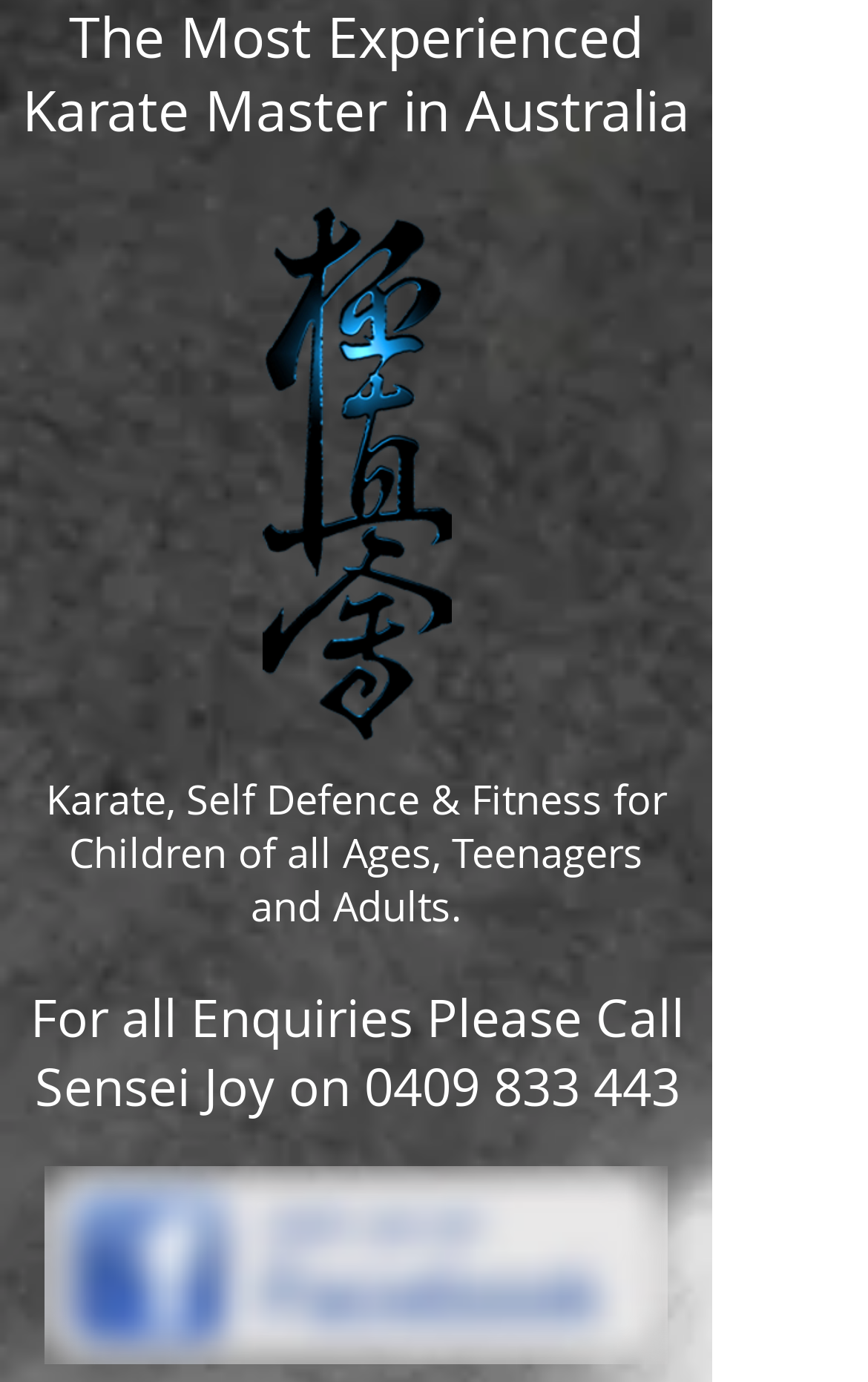What age groups are catered to by Moorabbin Kyokushin Karate?
Please give a detailed and elaborate answer to the question.

I found this information in the StaticText element that says 'Karate, Self Defence & Fitness for Children of all Ages, Teenagers and Adults.' This explicitly states the age groups that Moorabbin Kyokushin Karate caters to.